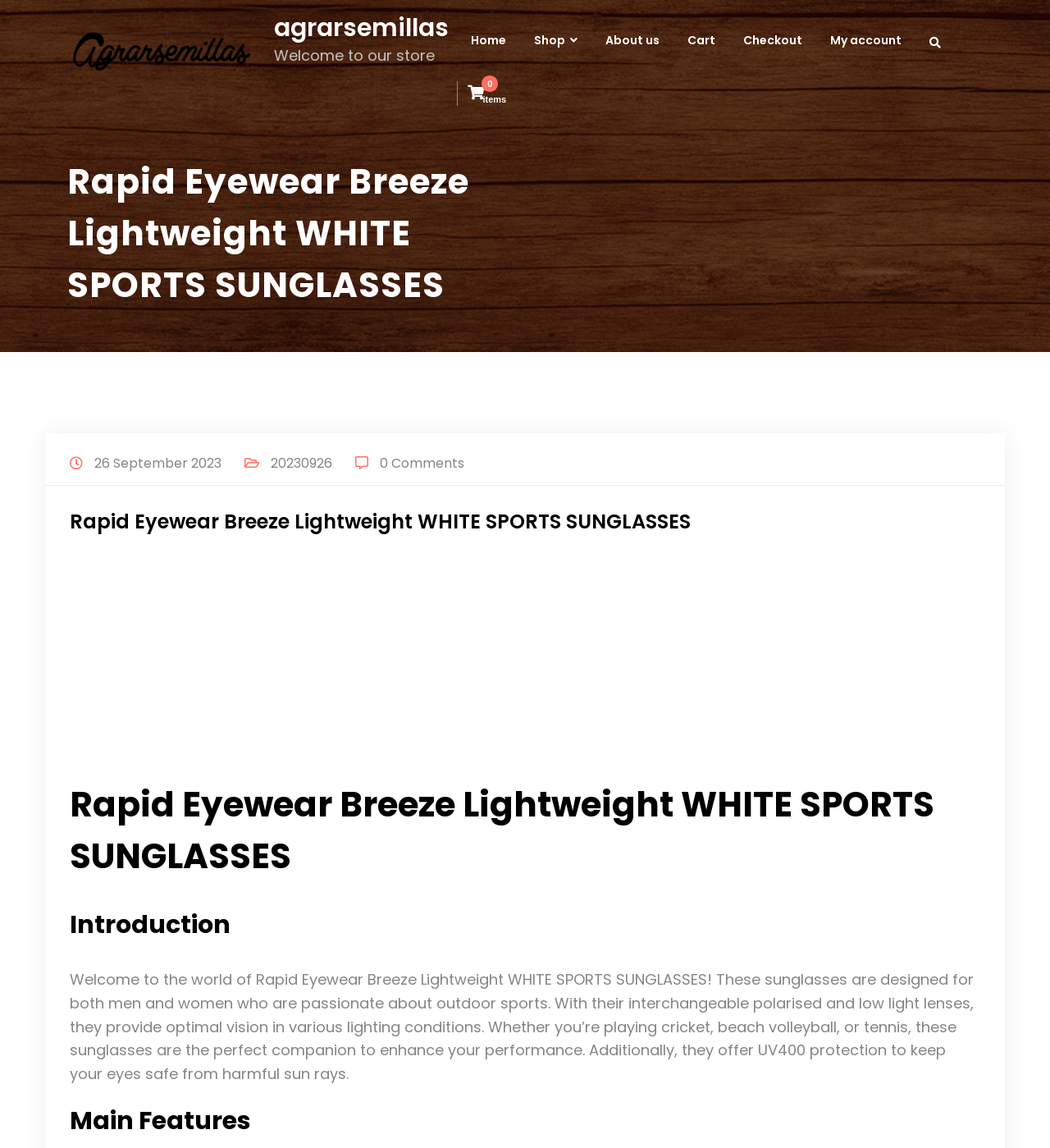Using the information from the screenshot, answer the following question thoroughly:
What type of sunglasses are featured on this page?

Based on the webpage content, specifically the heading 'Rapid Eyewear Breeze Lightweight WHITE SPORTS SUNGLASSES' and the description 'These sunglasses are designed for both men and women who are passionate about outdoor sports.', it can be inferred that the type of sunglasses featured on this page are sports sunglasses.